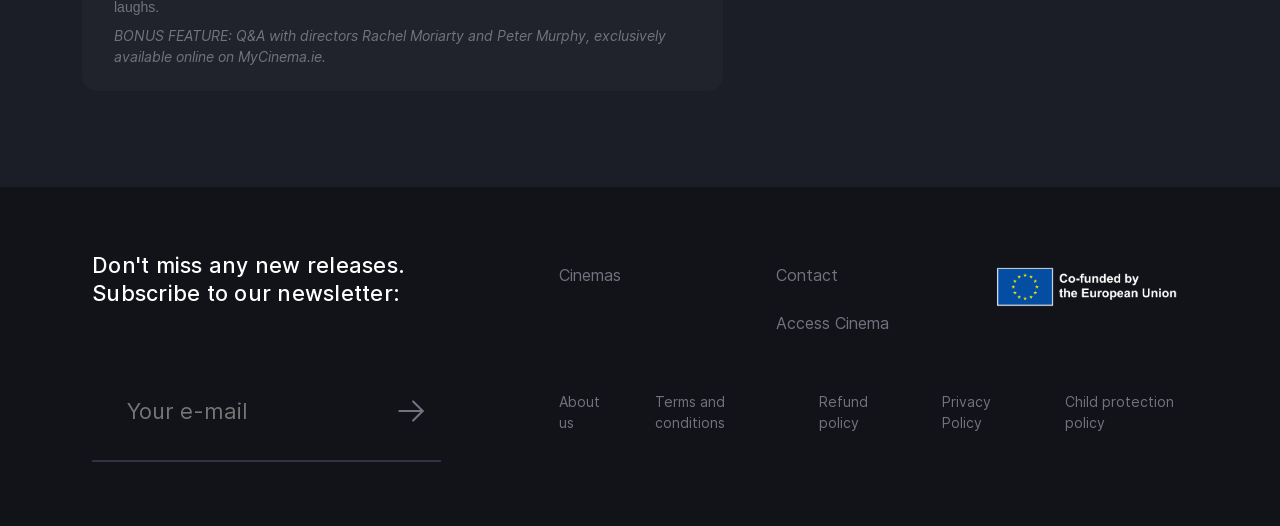Pinpoint the bounding box coordinates for the area that should be clicked to perform the following instruction: "Learn about Access Cinema".

[0.607, 0.568, 0.758, 0.659]